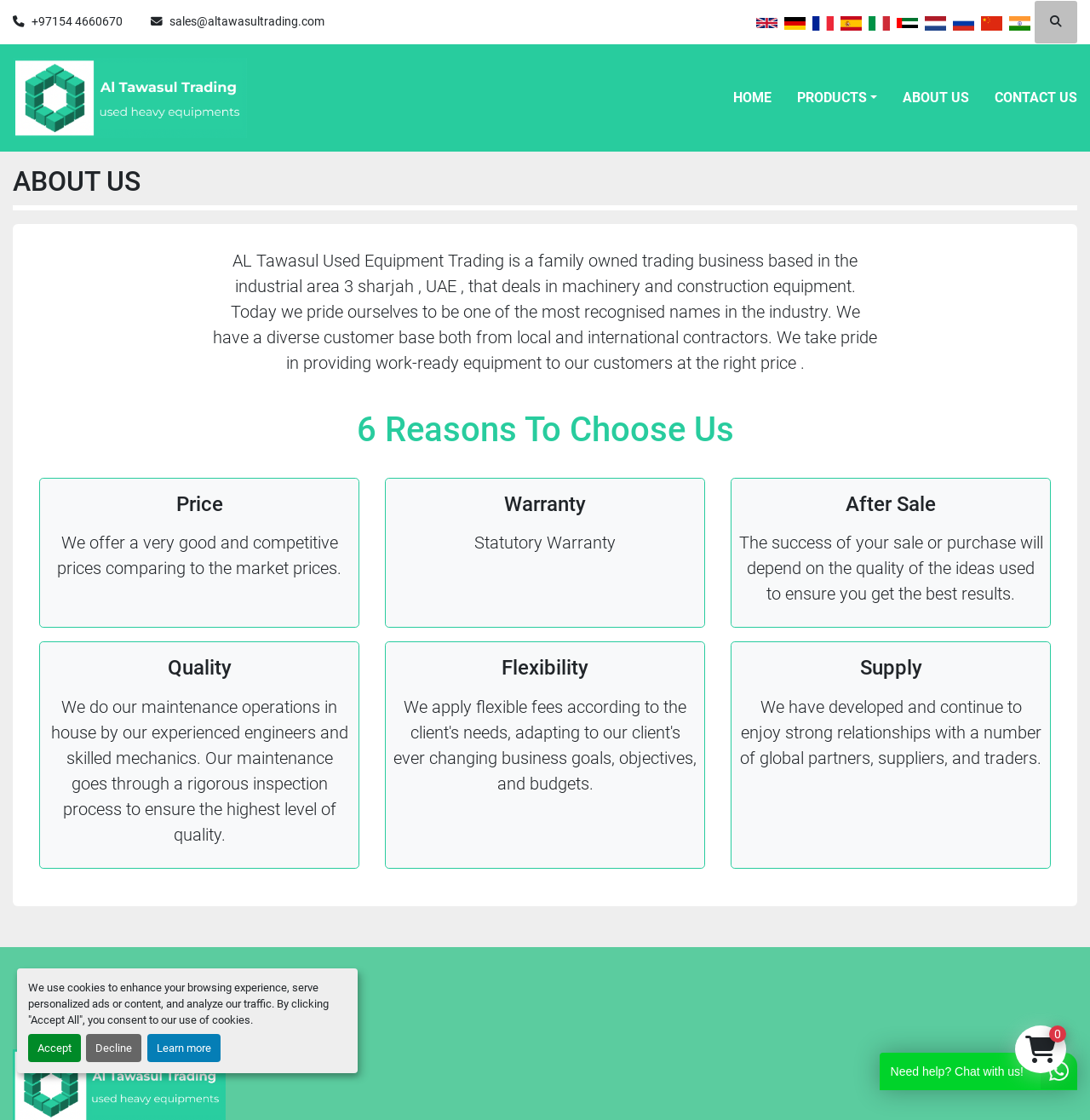Find the UI element described as: "Estimates: estimates@jbshighvoltage.com" and predict its bounding box coordinates. Ensure the coordinates are four float numbers between 0 and 1, [left, top, right, bottom].

None